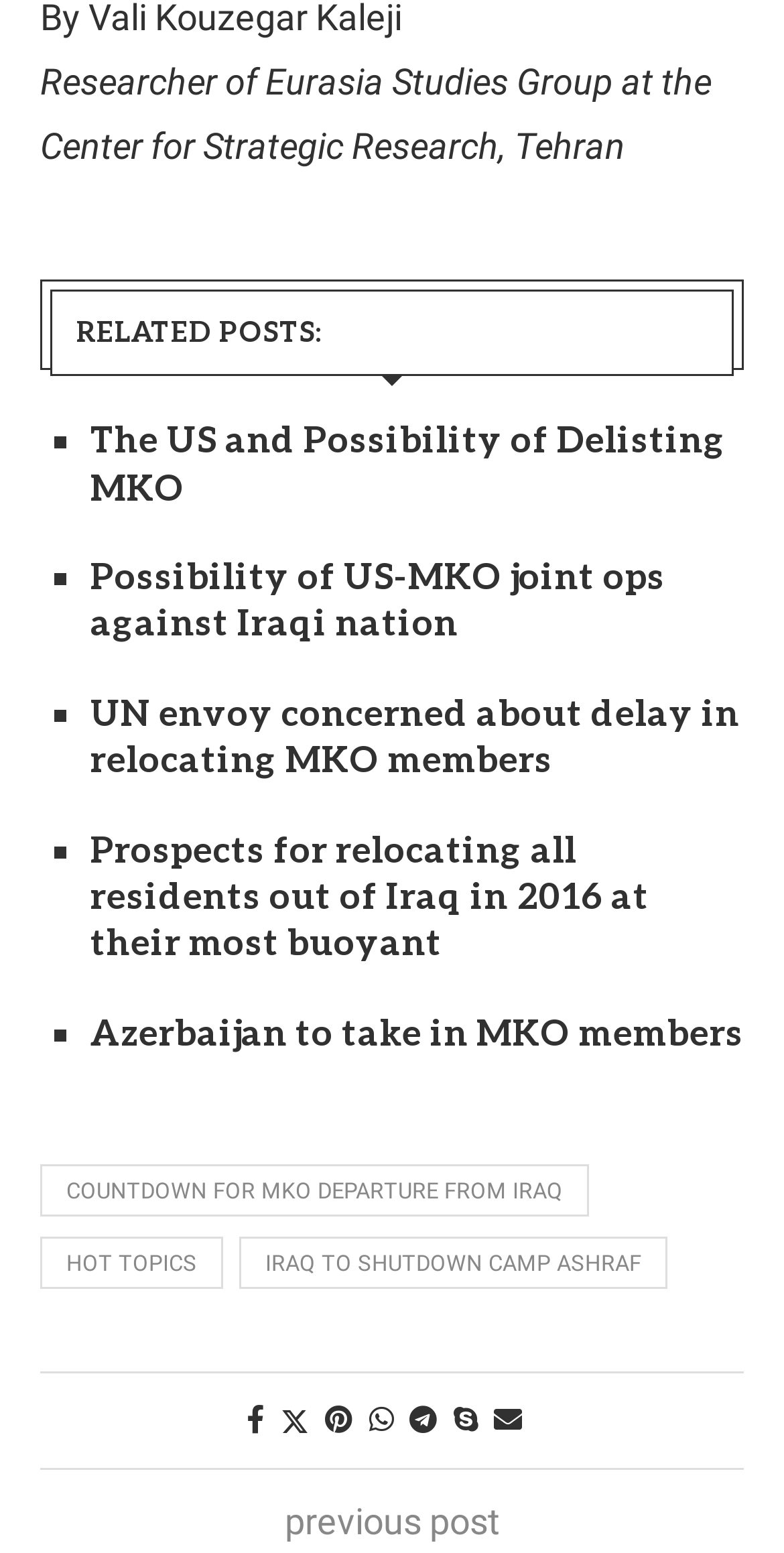Given the element description Iraq to Shutdown Camp Ashraf, predict the bounding box coordinates for the UI element in the webpage screenshot. The format should be (top-left x, top-left y, bottom-right x, bottom-right y), and the values should be between 0 and 1.

[0.305, 0.797, 0.851, 0.831]